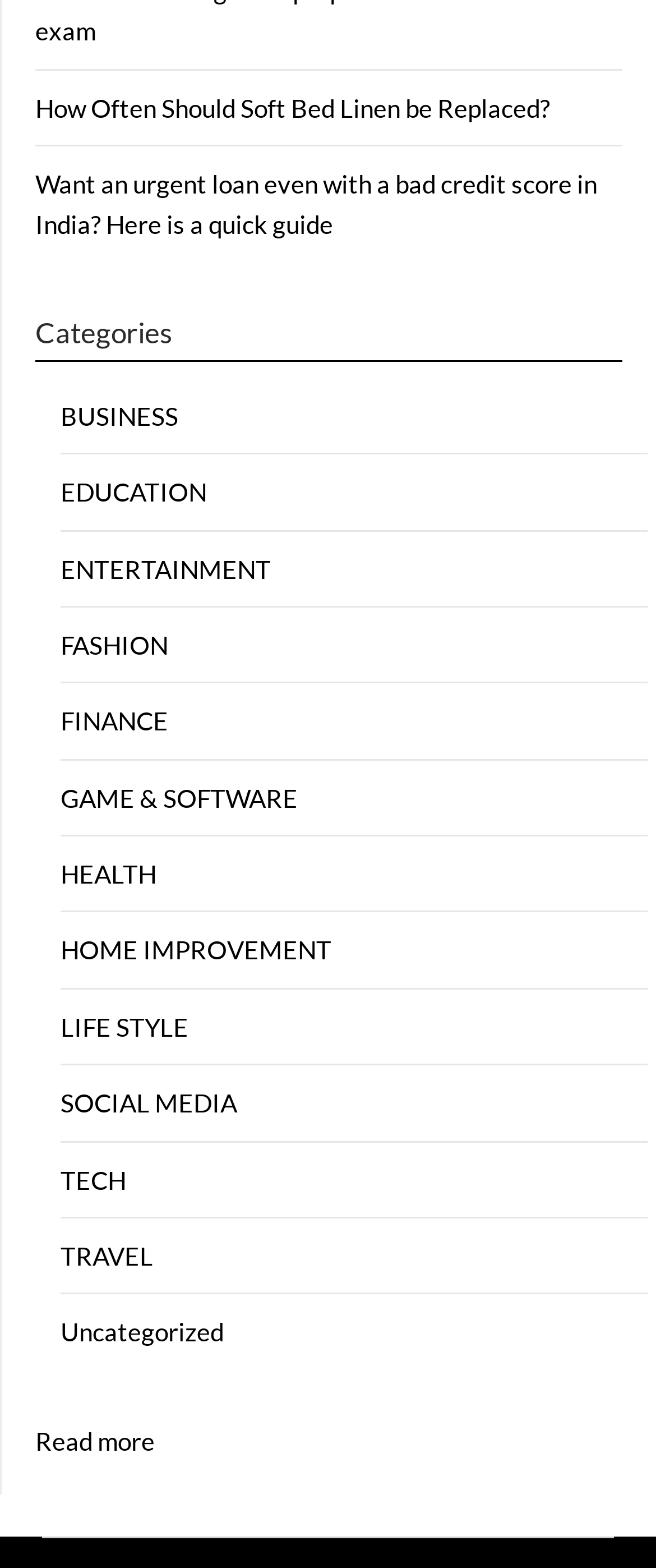Find the bounding box coordinates for the UI element whose description is: "FASHION". The coordinates should be four float numbers between 0 and 1, in the format [left, top, right, bottom].

[0.092, 0.401, 0.256, 0.421]